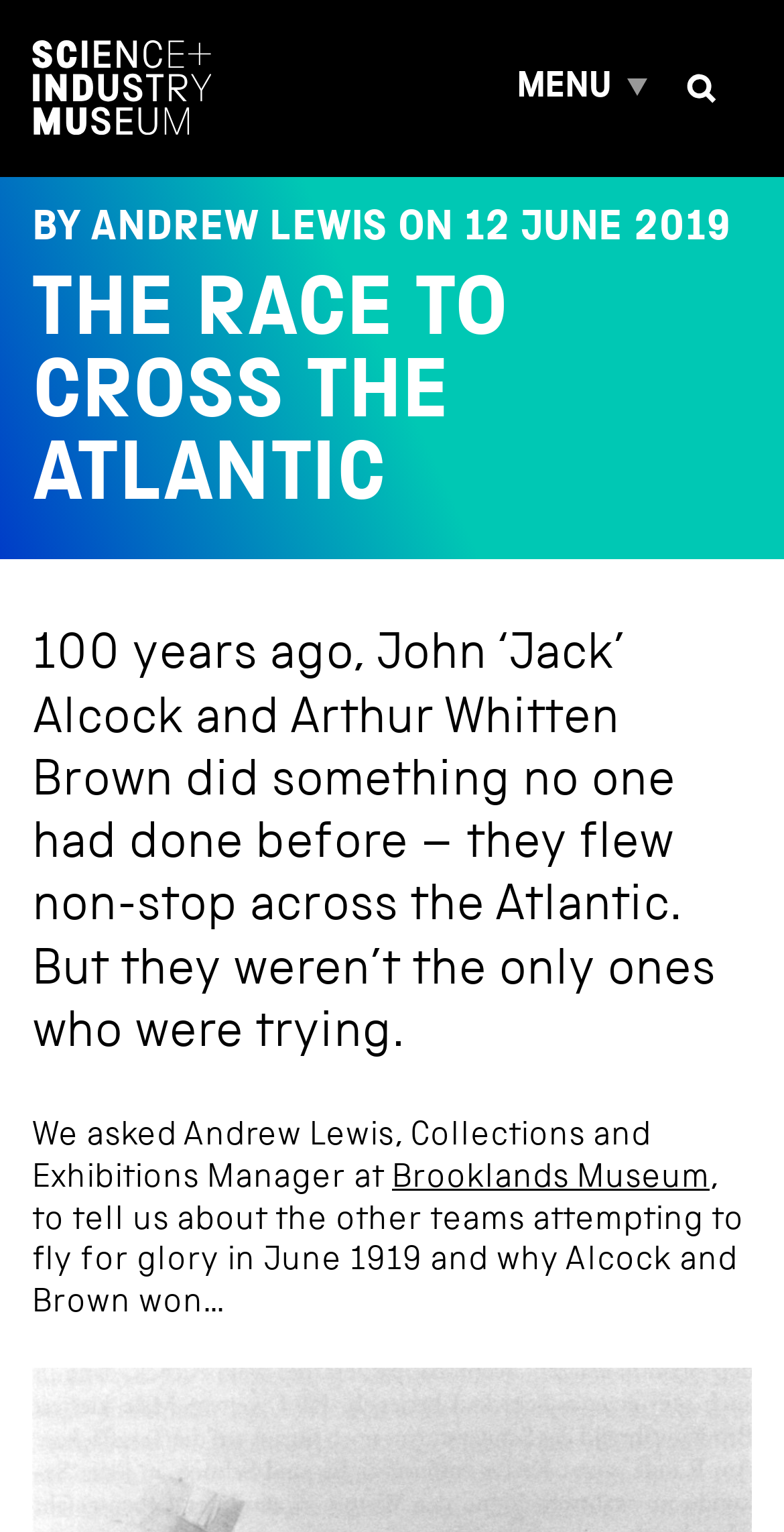What is the principal heading displayed on the webpage?

THE RACE TO CROSS THE ATLANTIC